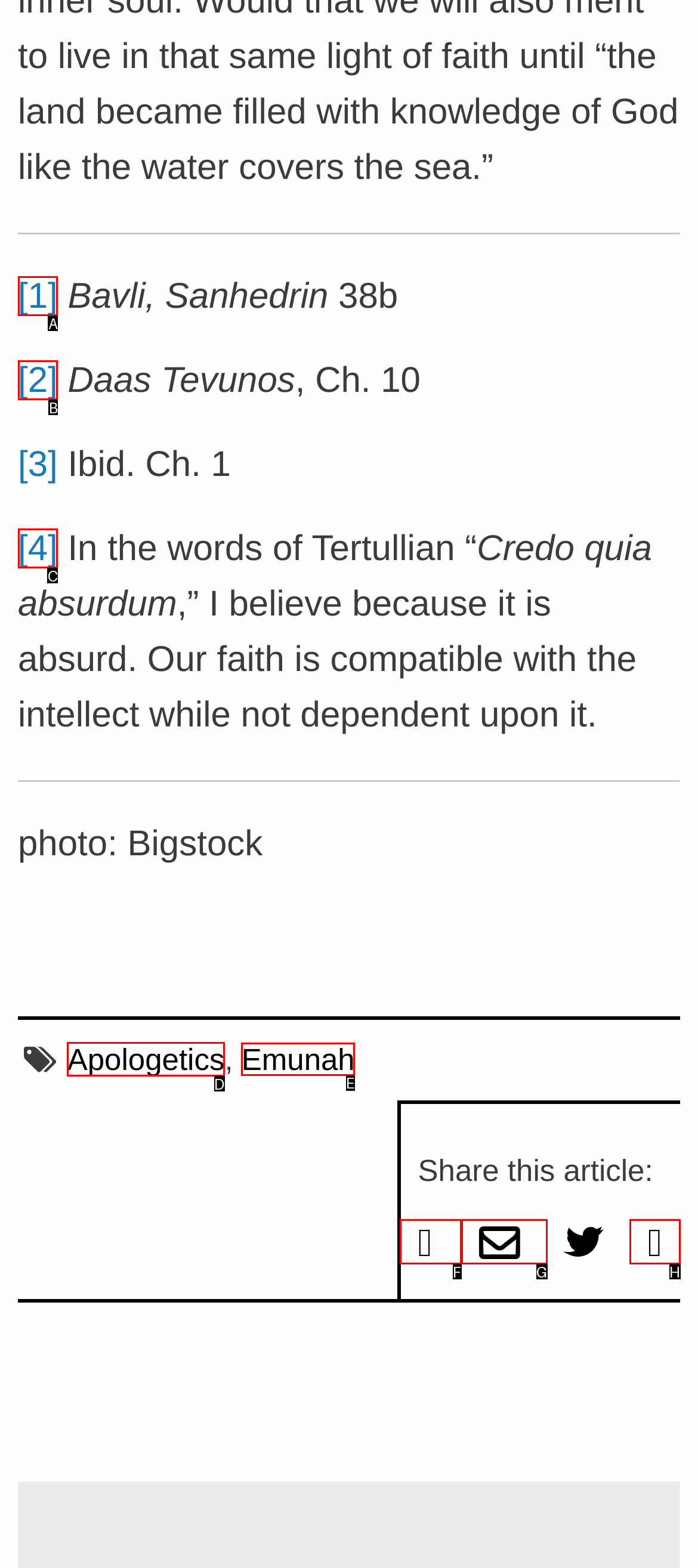Identify the letter of the correct UI element to fulfill the task: Click on the link to Emunah from the given options in the screenshot.

E